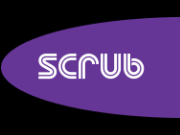Generate a detailed caption for the image.

The image prominently features the word "SCRUB" displayed in a modern, stylized font. The letters appear in a bright white color against a vibrant purple background, creating a striking visual contrast. The overall design is bold and contemporary, likely representing a brand or product associated with audio or broadcast technology, given the context of surrounding content related to studio and communication products. The design is clean and easily legible, making it effective for branding purposes.